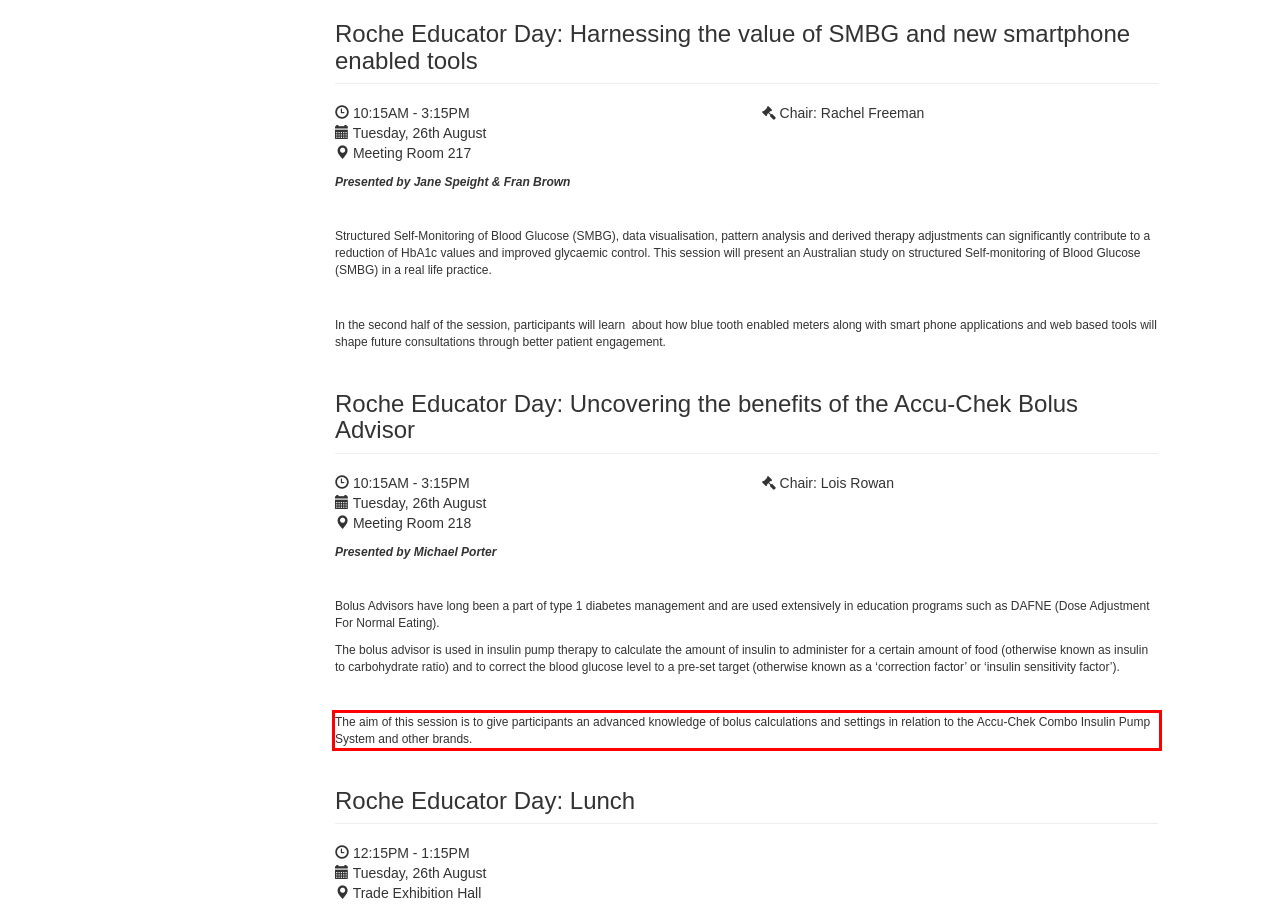Analyze the screenshot of the webpage and extract the text from the UI element that is inside the red bounding box.

The aim of this session is to give participants an advanced knowledge of bolus calculations and settings in relation to the Accu-Chek Combo Insulin Pump System and other brands.